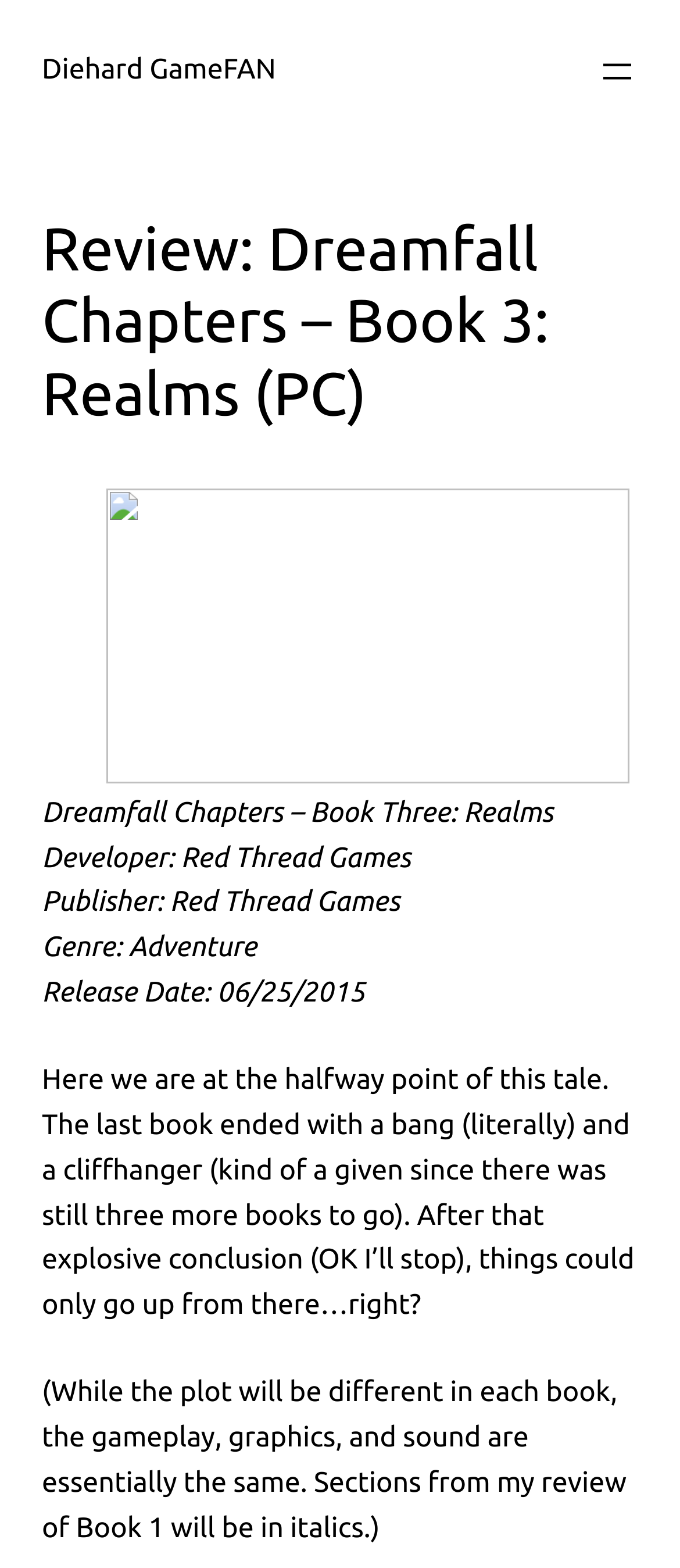Identify the bounding box for the UI element that is described as follows: "Diehard GameFAN".

[0.062, 0.035, 0.406, 0.055]